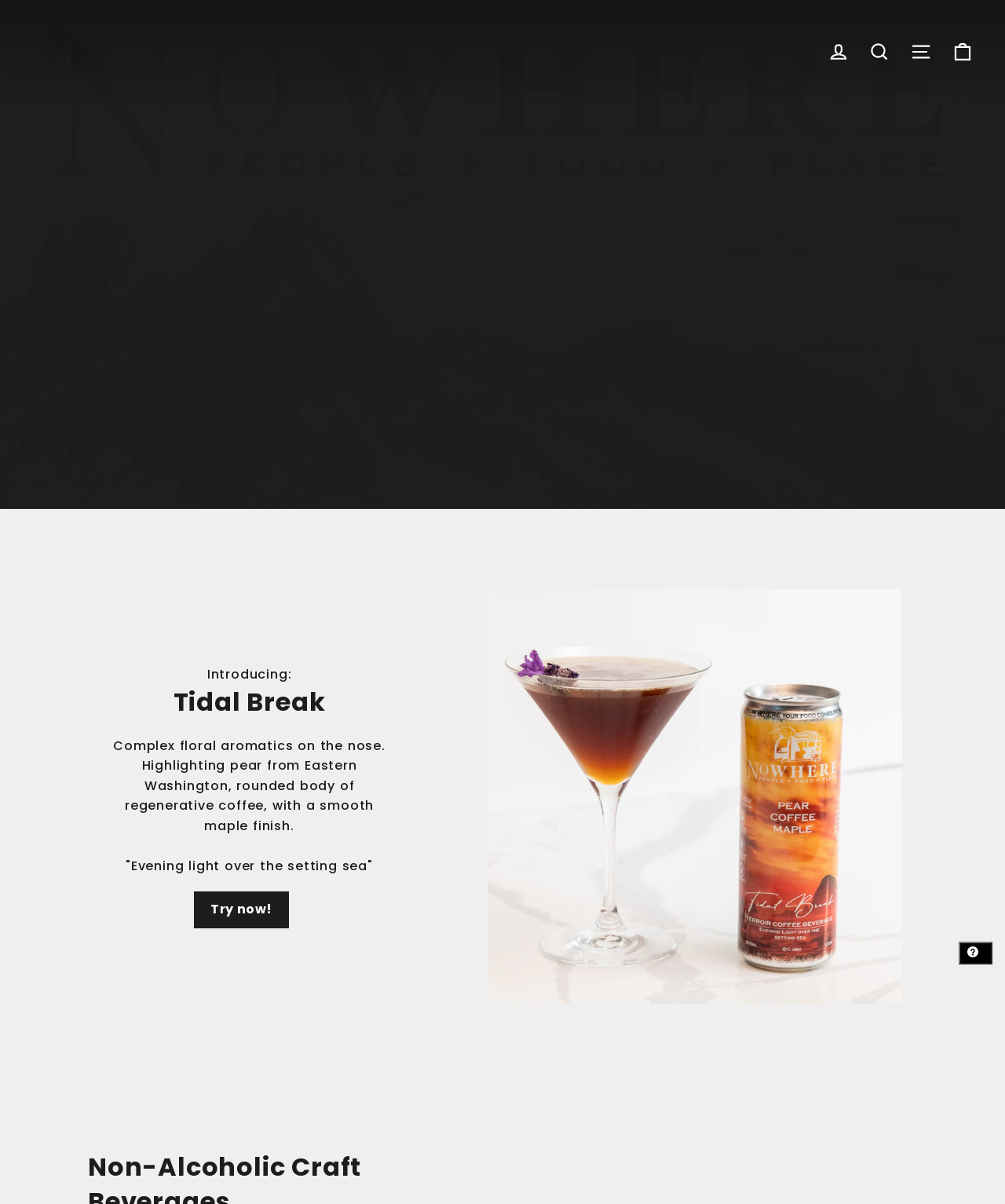Answer the question in one word or a short phrase:
What is the purpose of the chat window?

To chat with Shopify online store